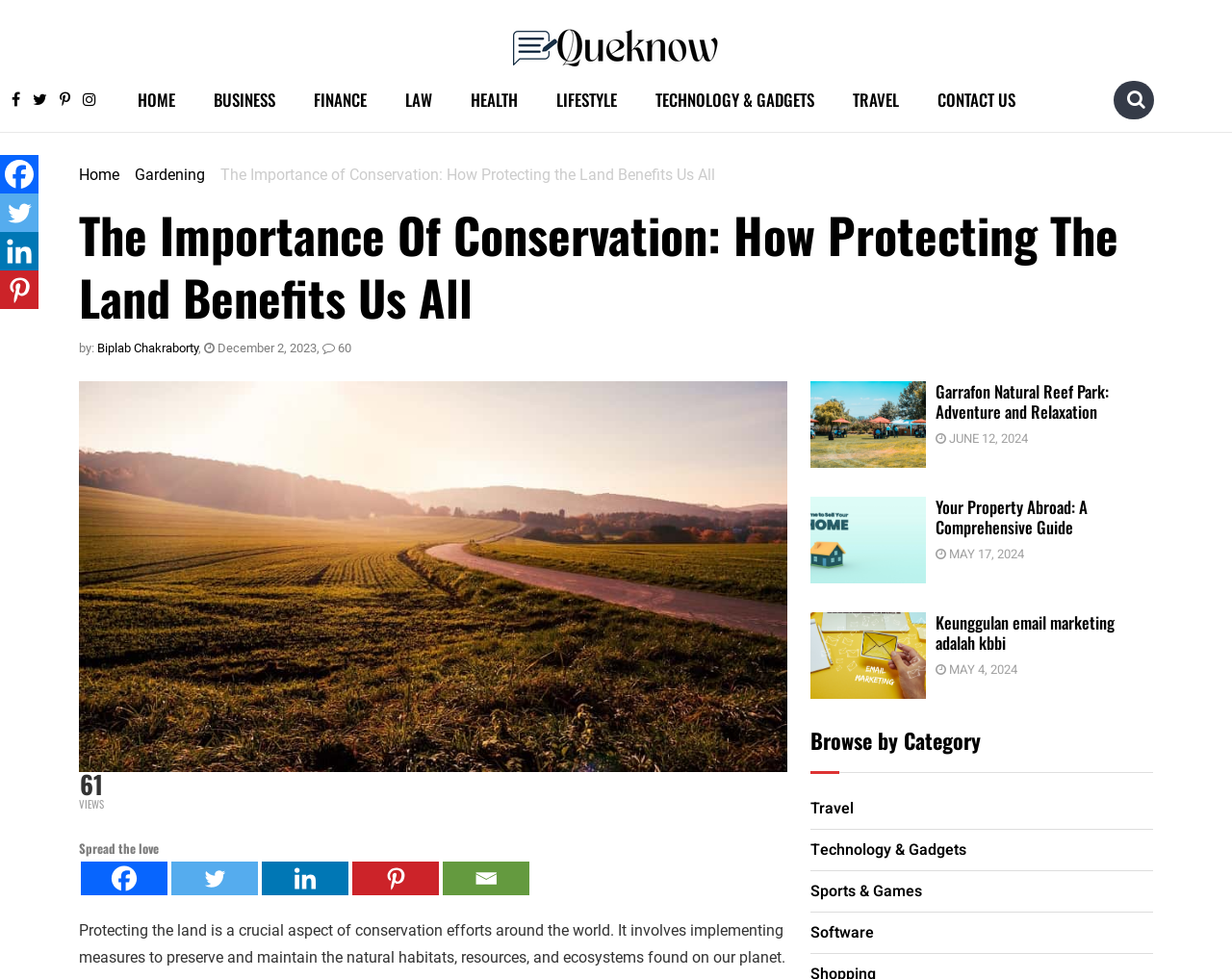What is the name of the logo at the top left?
Relying on the image, give a concise answer in one word or a brief phrase.

Queknow Logo